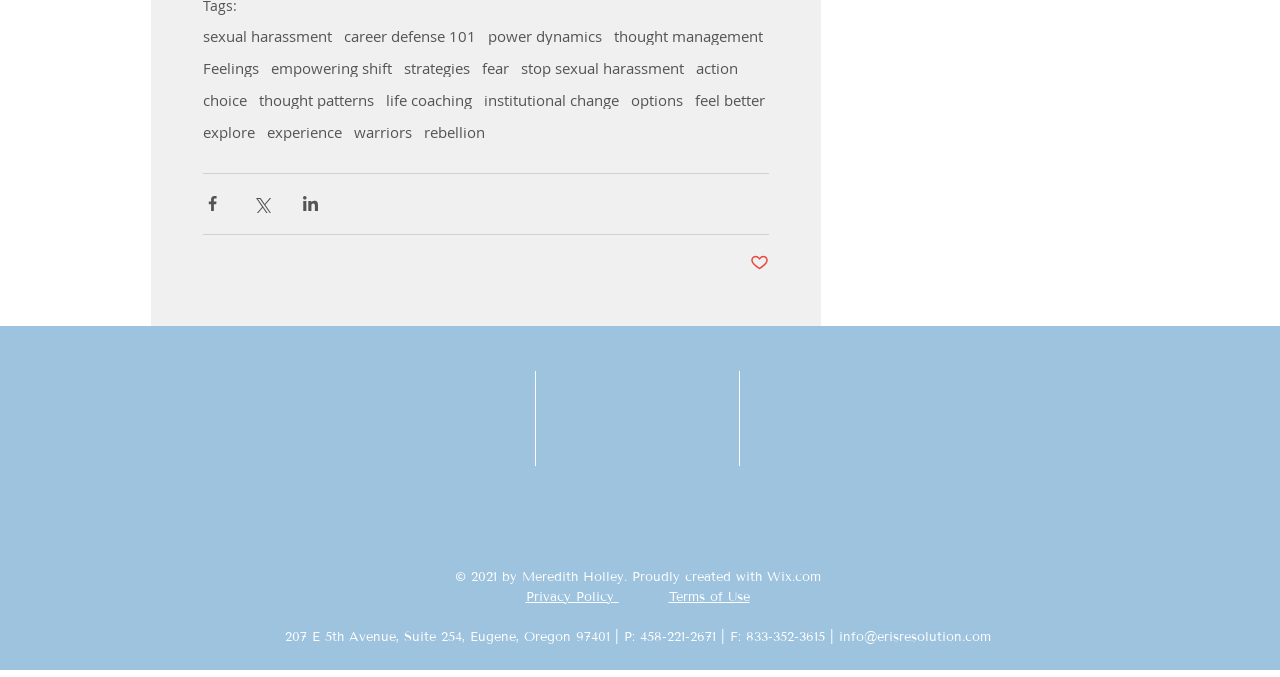Please specify the bounding box coordinates of the clickable region necessary for completing the following instruction: "Book online". The coordinates must consist of four float numbers between 0 and 1, i.e., [left, top, right, bottom].

None